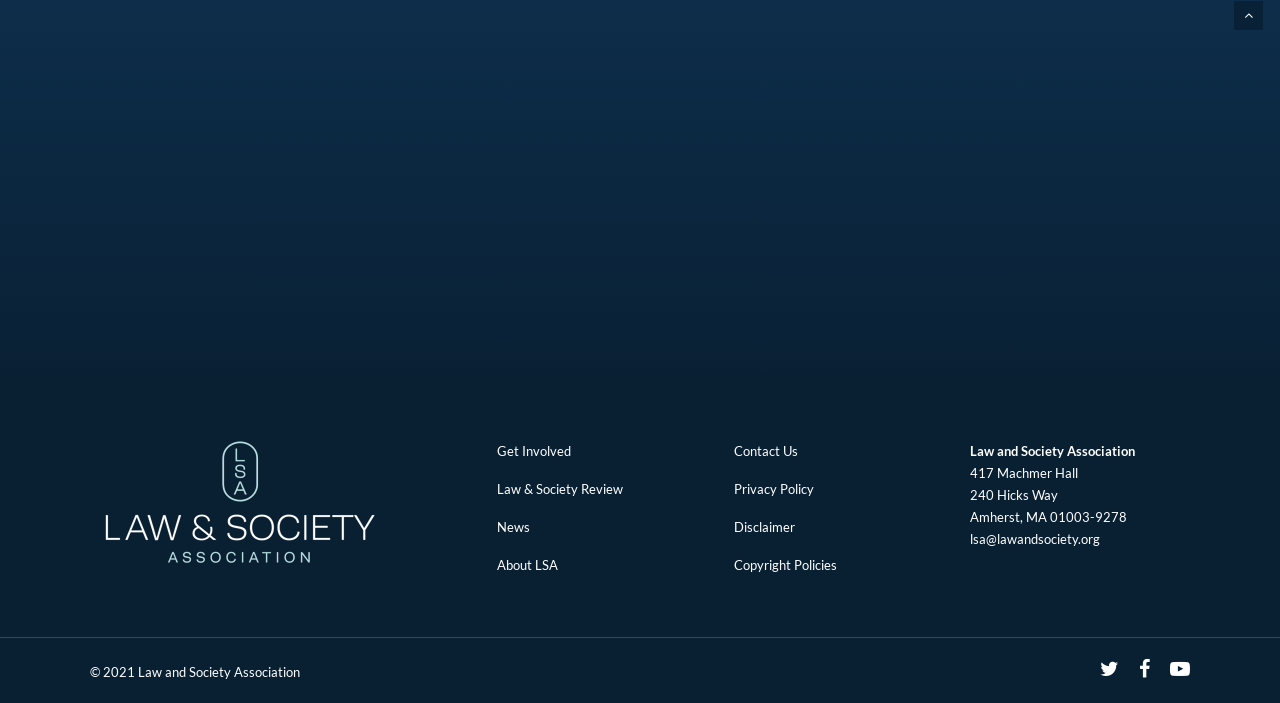Show me the bounding box coordinates of the clickable region to achieve the task as per the instruction: "Get involved".

[0.388, 0.63, 0.446, 0.653]